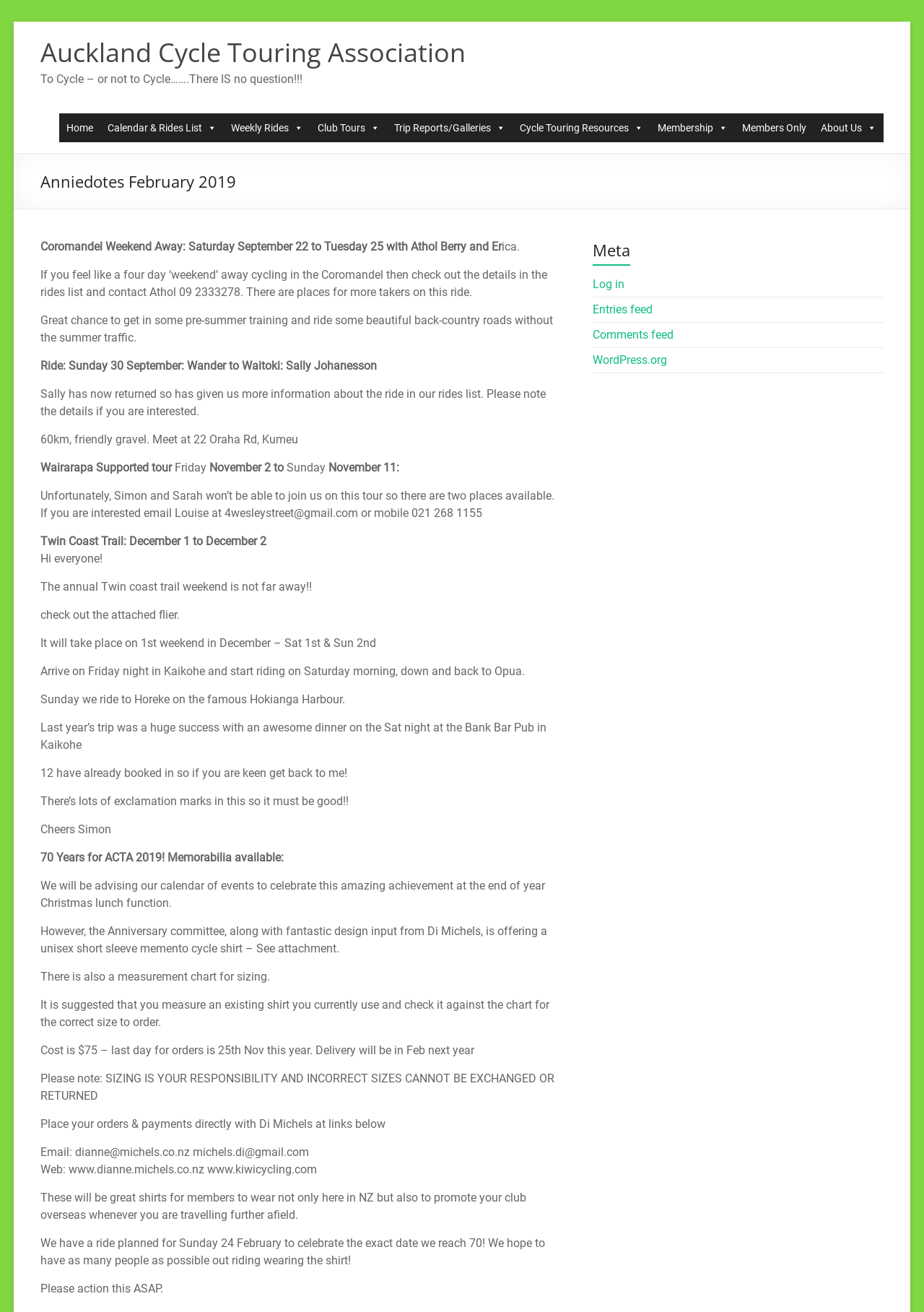Can you pinpoint the bounding box coordinates for the clickable element required for this instruction: "Visit 'Auckland Cycle Touring Association'"? The coordinates should be four float numbers between 0 and 1, i.e., [left, top, right, bottom].

[0.044, 0.026, 0.504, 0.053]